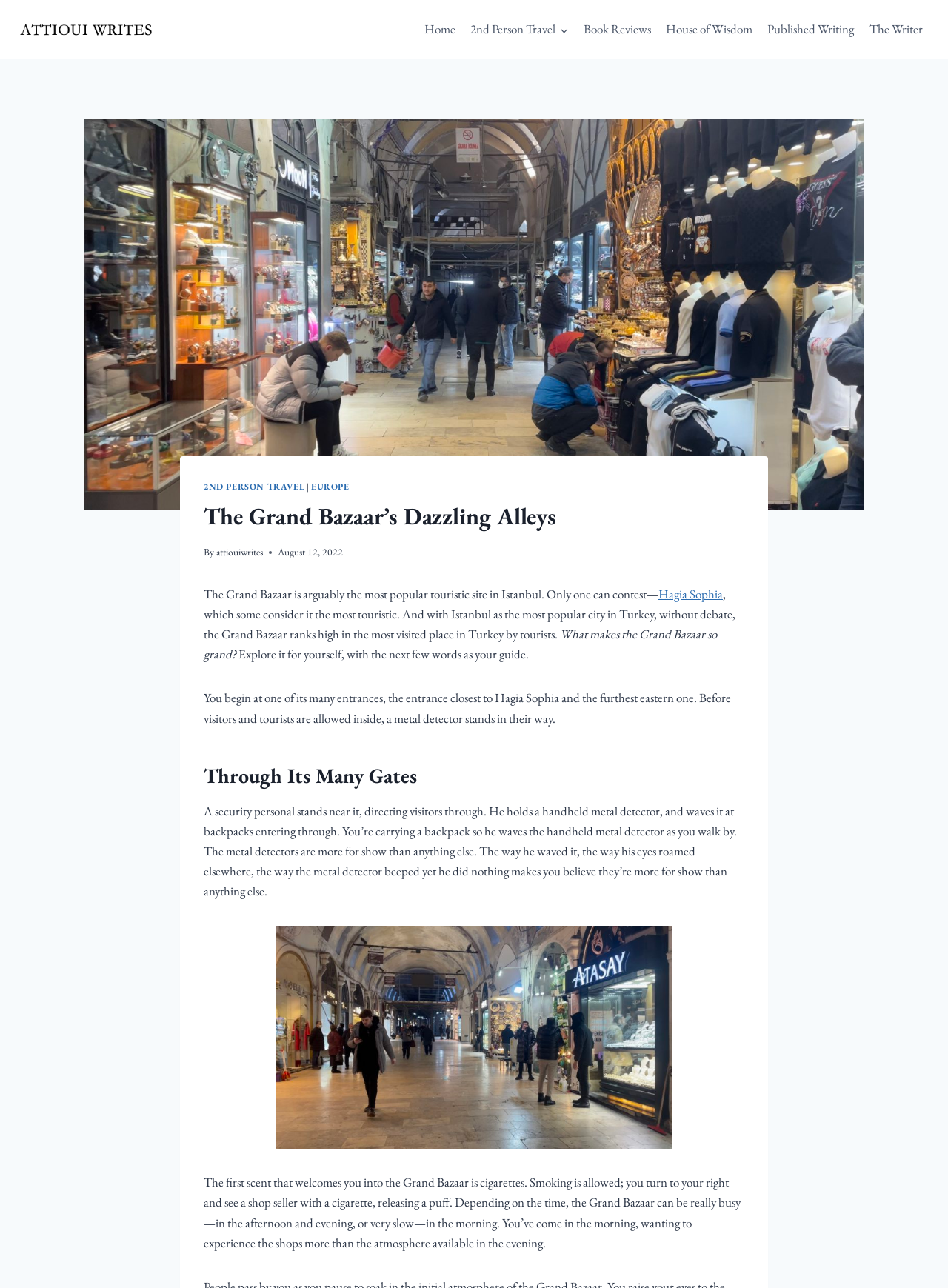Indicate the bounding box coordinates of the element that must be clicked to execute the instruction: "View the image of the Grand Bazaar". The coordinates should be given as four float numbers between 0 and 1, i.e., [left, top, right, bottom].

[0.088, 0.092, 0.912, 0.396]